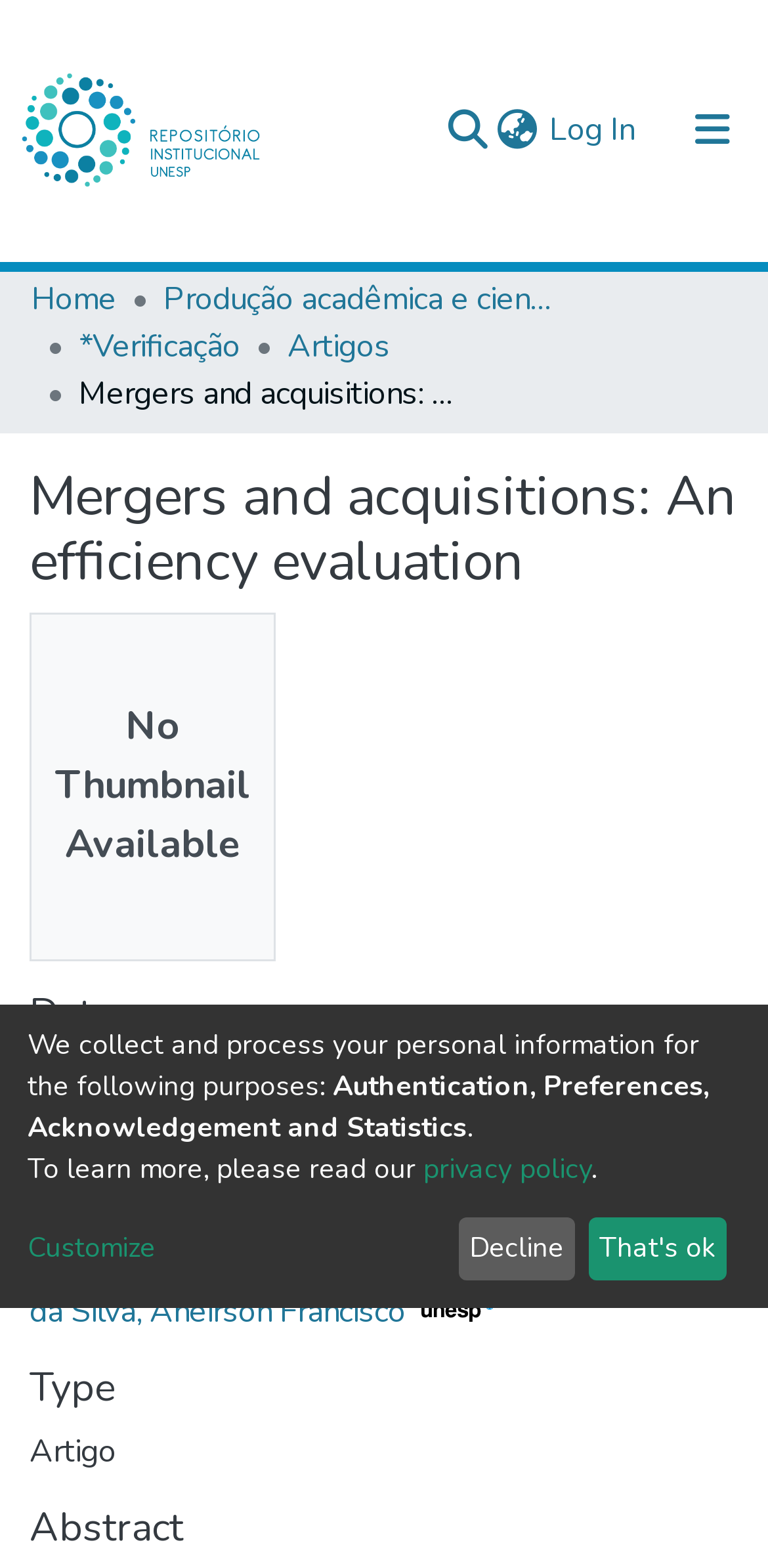What is the type of this article?
Refer to the screenshot and respond with a concise word or phrase.

Artigo